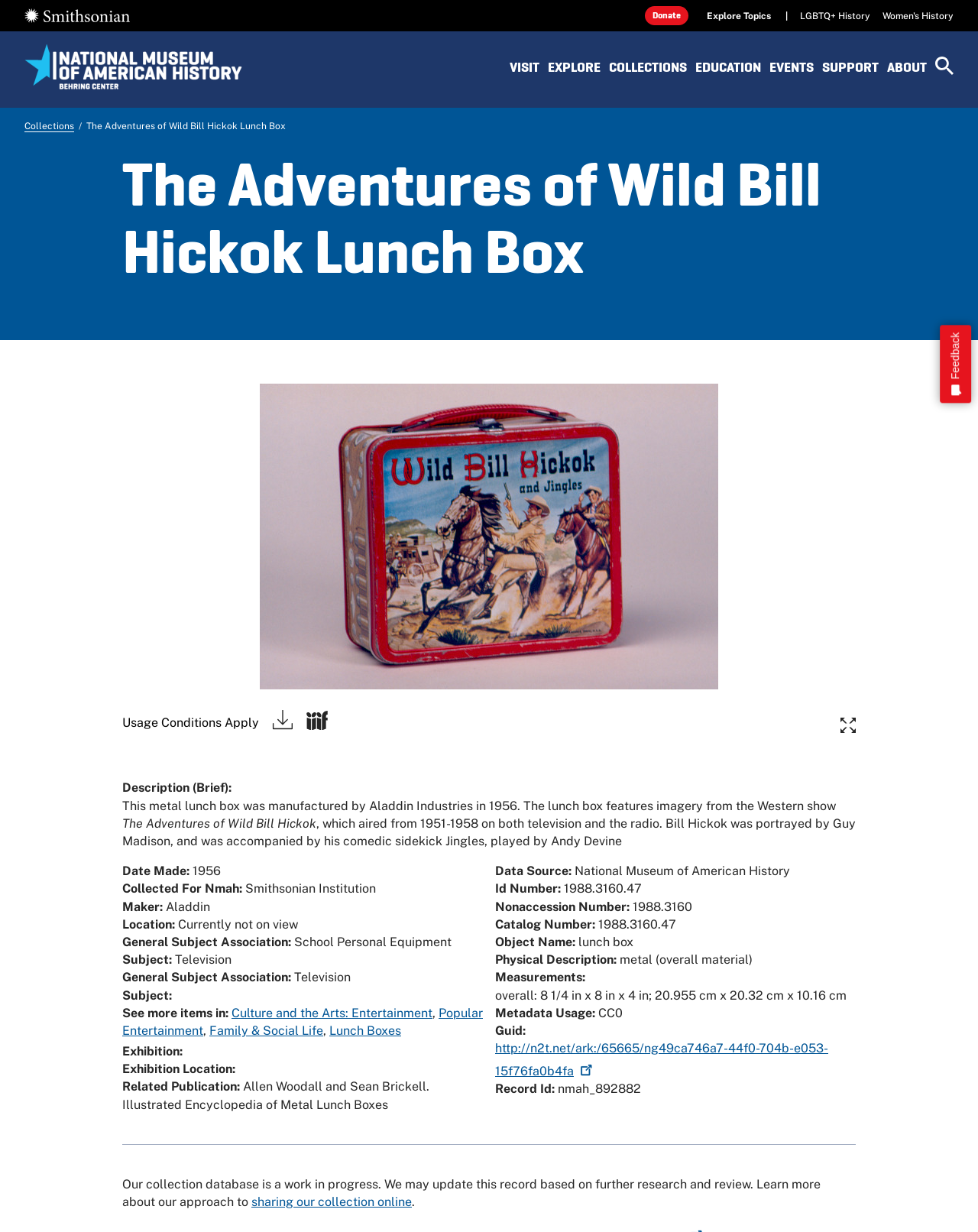Please determine the bounding box coordinates of the section I need to click to accomplish this instruction: "Learn more about sharing our collection online".

[0.257, 0.97, 0.421, 0.981]